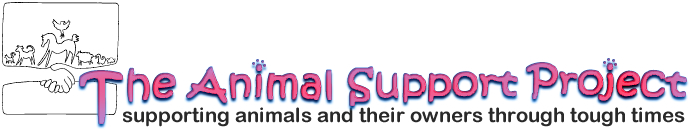What is the theme of the organization?
Please ensure your answer is as detailed and informative as possible.

The caption describes the organization as a 'compassionate initiative dedicated to supporting animals and their owners during challenging times', which suggests that the theme of the organization is animal support and welfare.